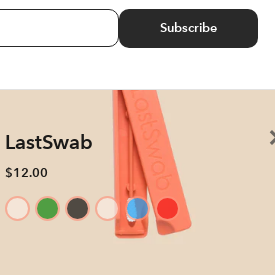What is the dominant color of the LastSwab?
Look at the image and answer the question using a single word or phrase.

Orange